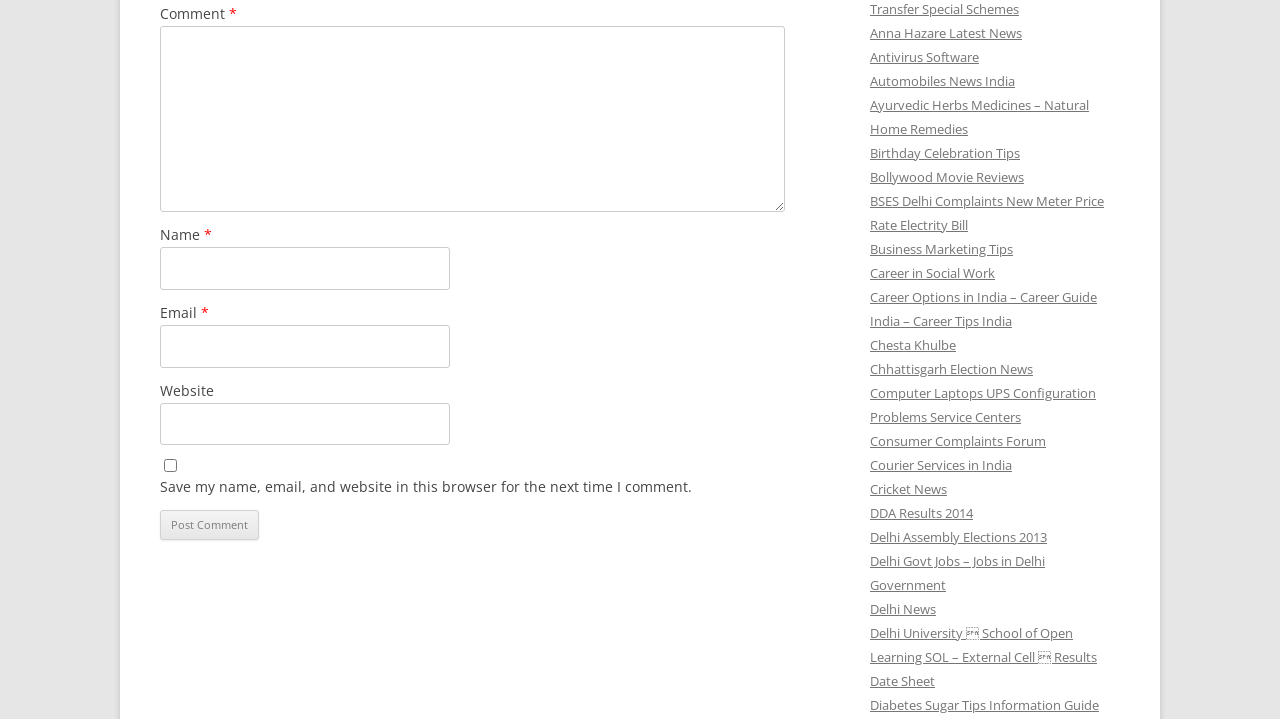Provide a brief response to the question below using a single word or phrase: 
What type of input is required for the 'Email' field?

Required